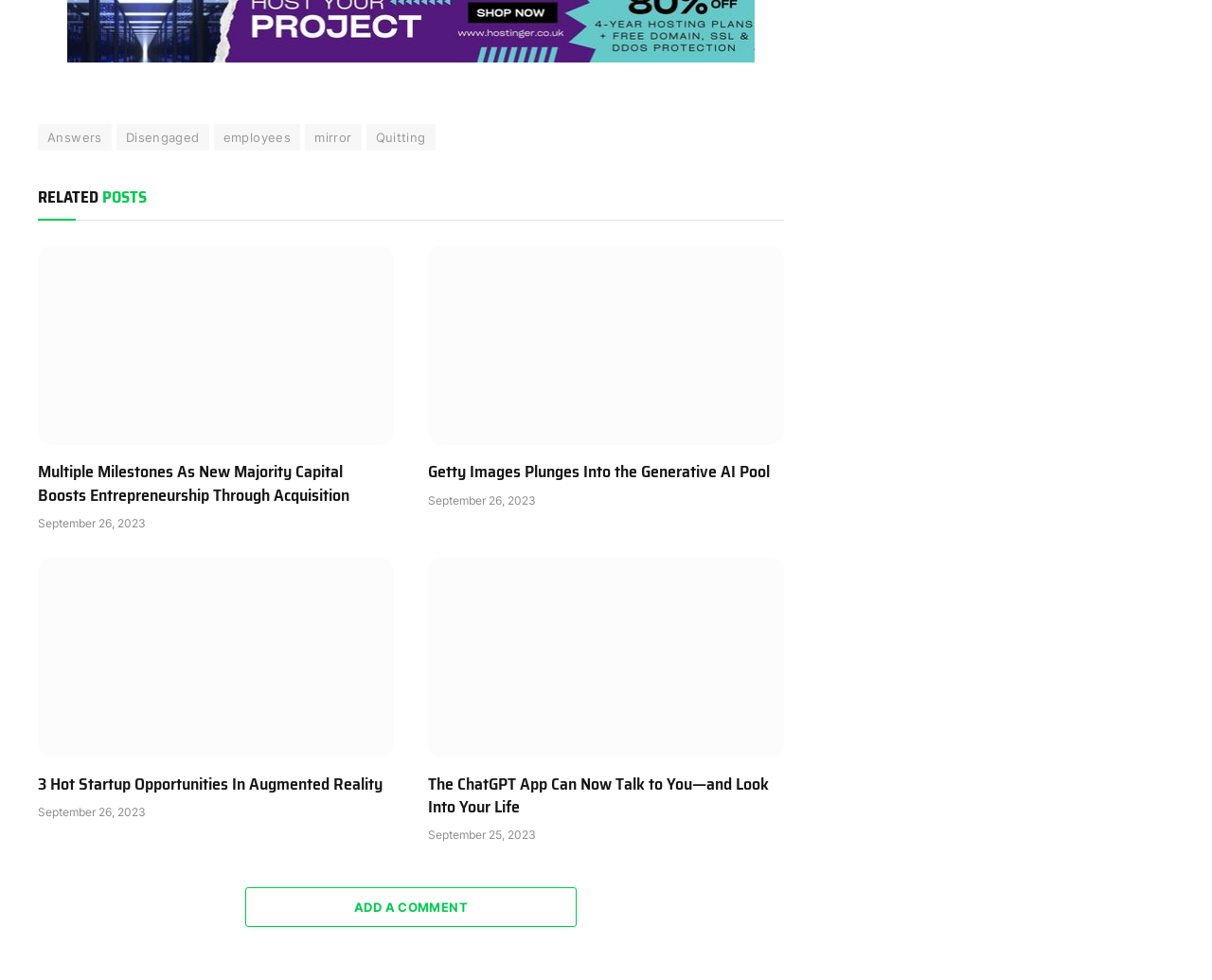For the element described, predict the bounding box coordinates as (top-left x, top-left y, bottom-right x, bottom-right y). All values should be between 0 and 1. Element description: Answers

[0.031, 0.127, 0.092, 0.154]